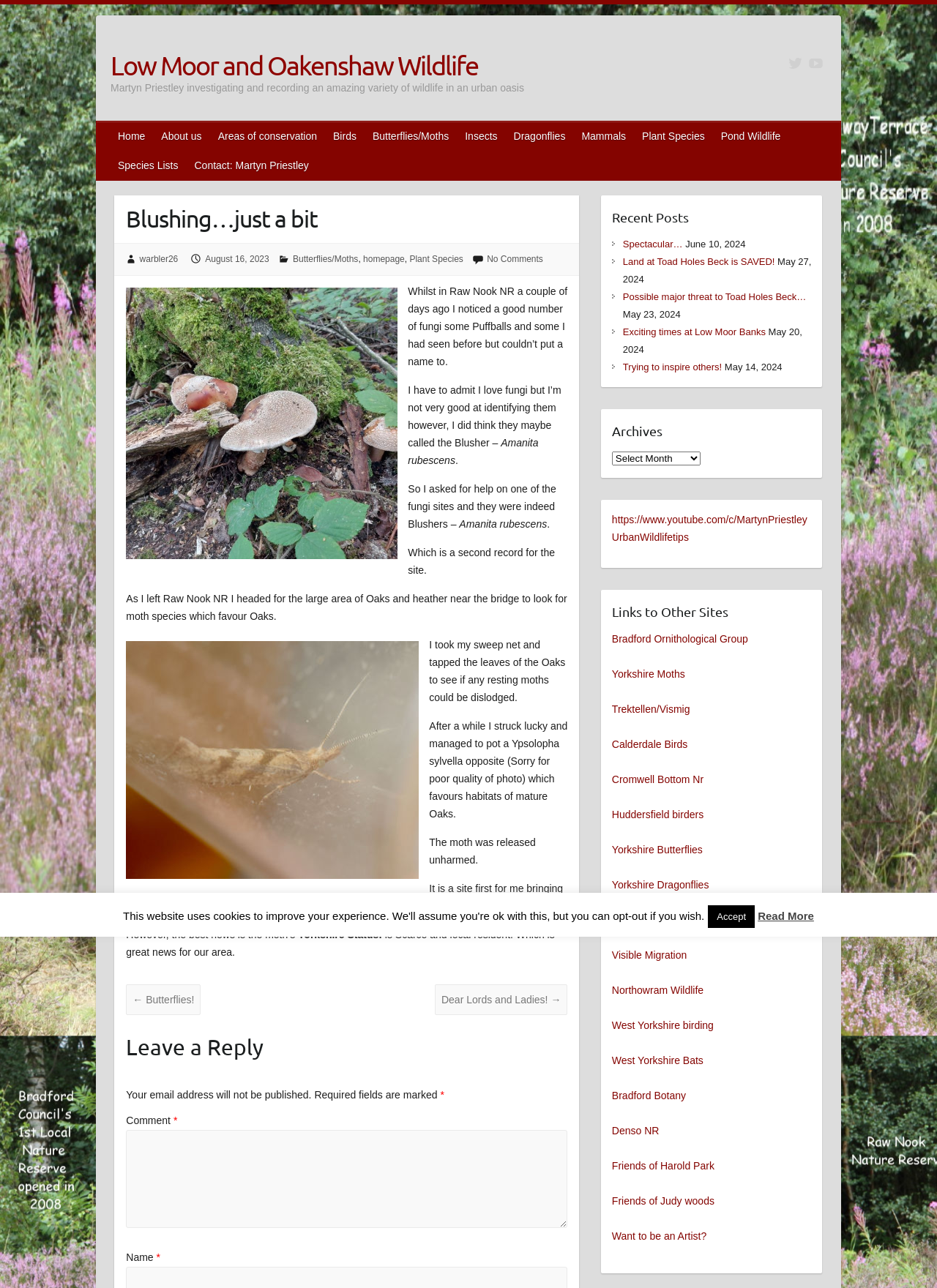How many moth species have been recorded in the area?
Please describe in detail the information shown in the image to answer the question.

The article states that the total number of moth species recorded in the area is 456, which is mentioned in the text.